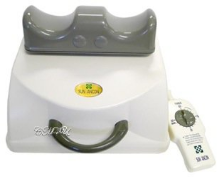Use a single word or phrase to answer the question:
What motion does the Chi Machine resemble?

Walking or running